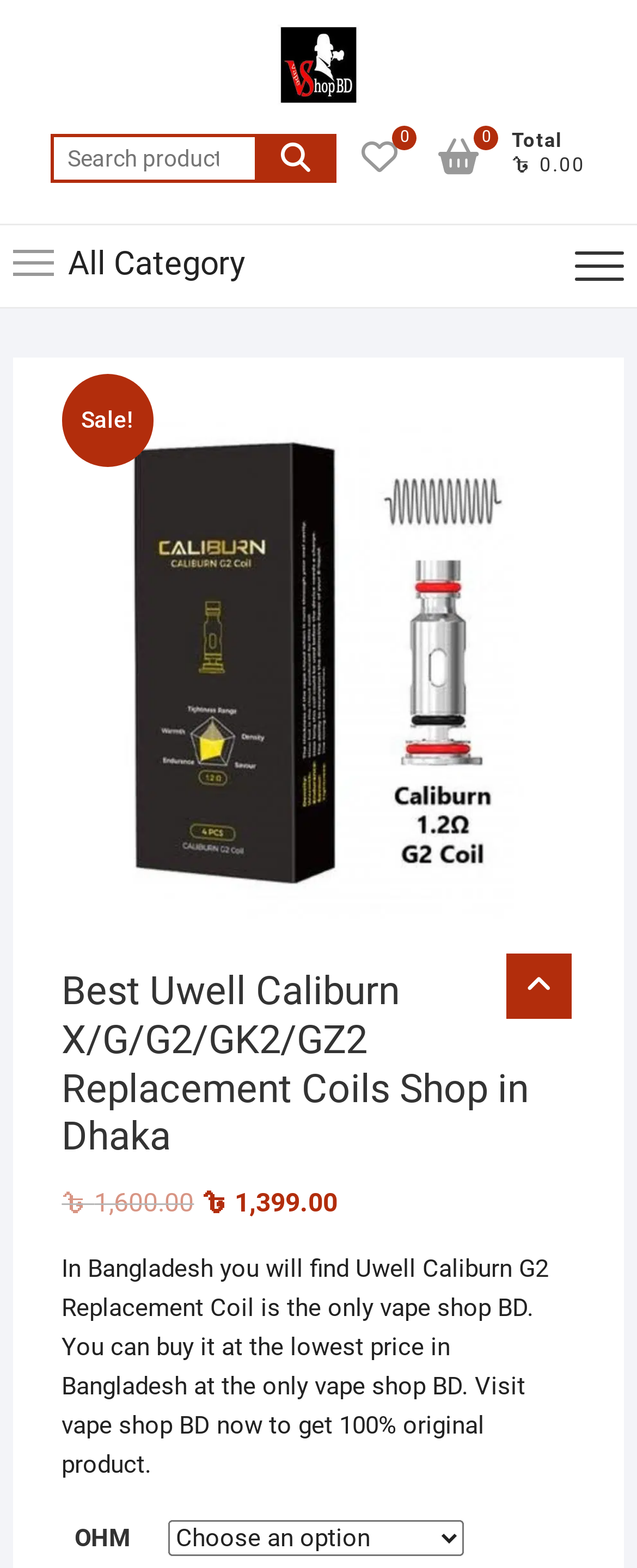Explain in detail what is displayed on the webpage.

The webpage is an e-commerce page for a vape shop in Bangladesh, specifically showcasing Uwell Caliburn X/G/G2/GK2/GZ2 replacement coils. At the top, there is a navigation menu with a "Vape Price in BD" link and an image. Below it, a search bar is located, accompanied by a "Search for:" label and a search button.

On the right side of the search bar, there are two links with icons, one with a cart symbol and another with a heart symbol. Below these links, the total cost is displayed, showing a value of ৳0.00.

The main content of the page is divided into sections. On the left, there is a "Main Menu" navigation with an "All Category" button and a dropdown menu. On the right, there is a section highlighting a sale, with a "Best Uwell Caliburn X/G/G2/GK2/GZ2 Replacement Coils Shop in Dhaka" link and an image. This section also includes a heading, original and current prices, and a descriptive paragraph about the product.

At the bottom of the page, there is a section with an "OHM" label and a dropdown combobox. Finally, a "Go to top" button is located at the bottom right corner of the page.